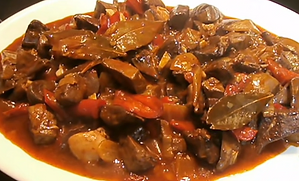What is typically served with Asadurilla?
Using the image as a reference, answer the question with a short word or phrase.

Crusty bread